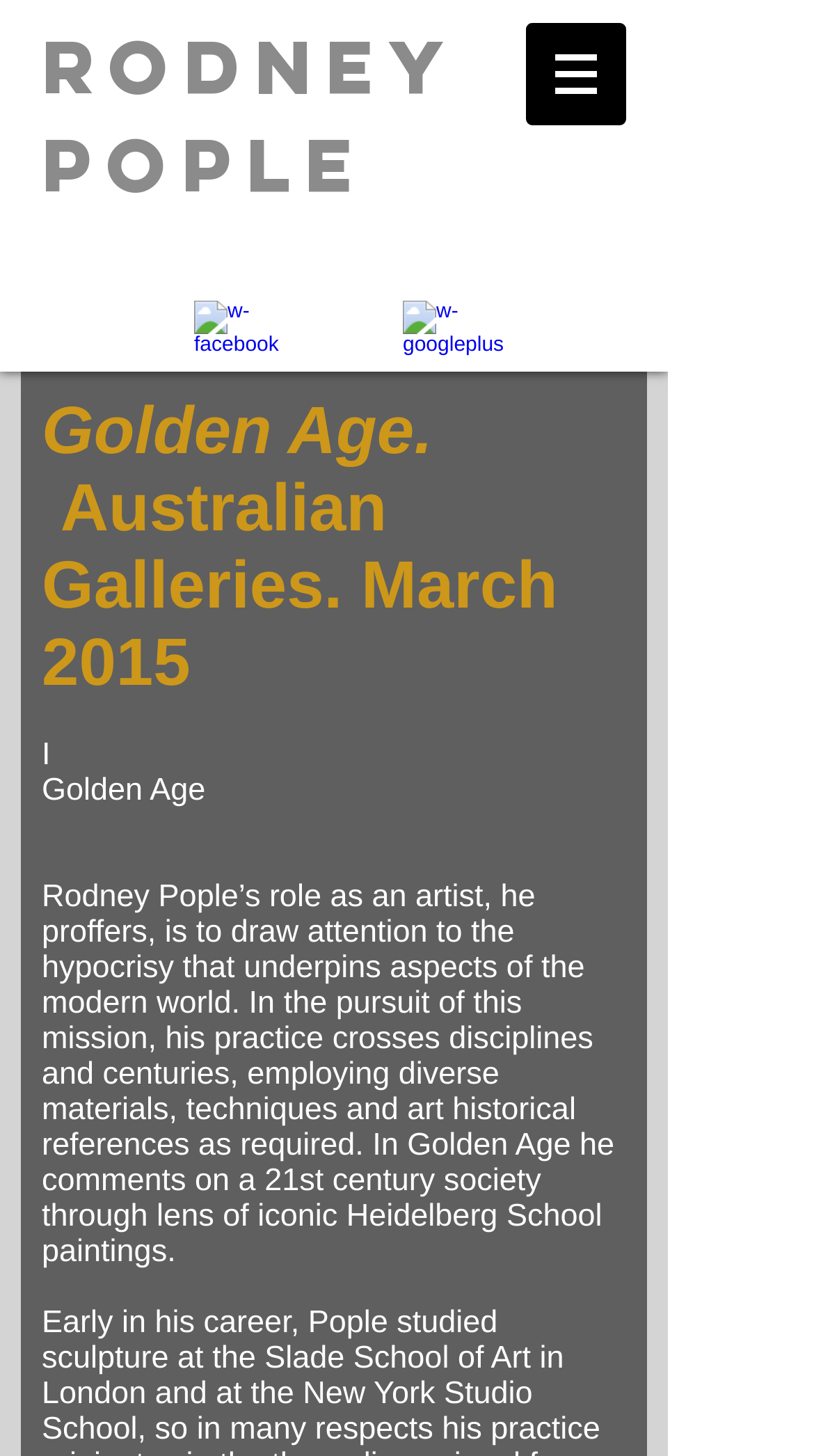Please give a succinct answer using a single word or phrase:
What is the theme of the exhibition?

21st century society